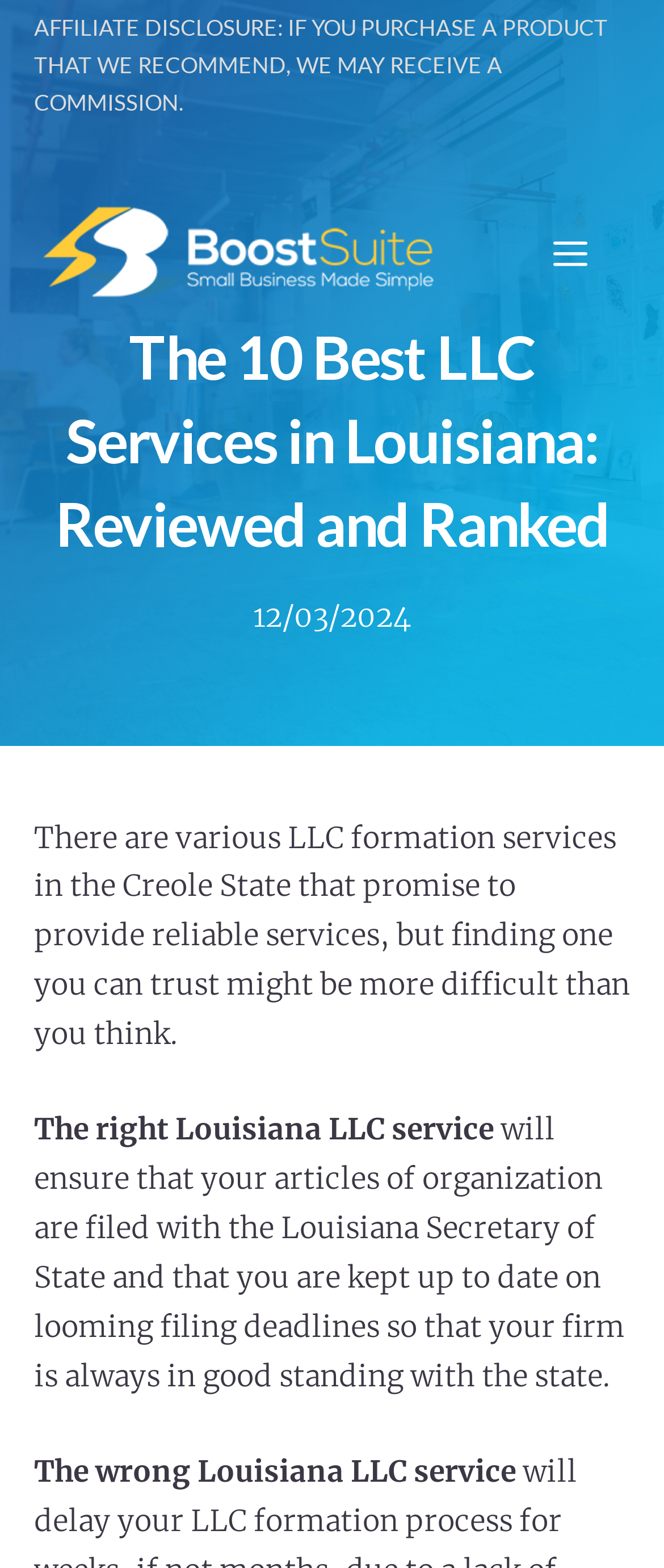Please find the bounding box for the following UI element description. Provide the coordinates in (top-left x, top-left y, bottom-right x, bottom-right y) format, with values between 0 and 1: Menu

[0.769, 0.117, 0.949, 0.204]